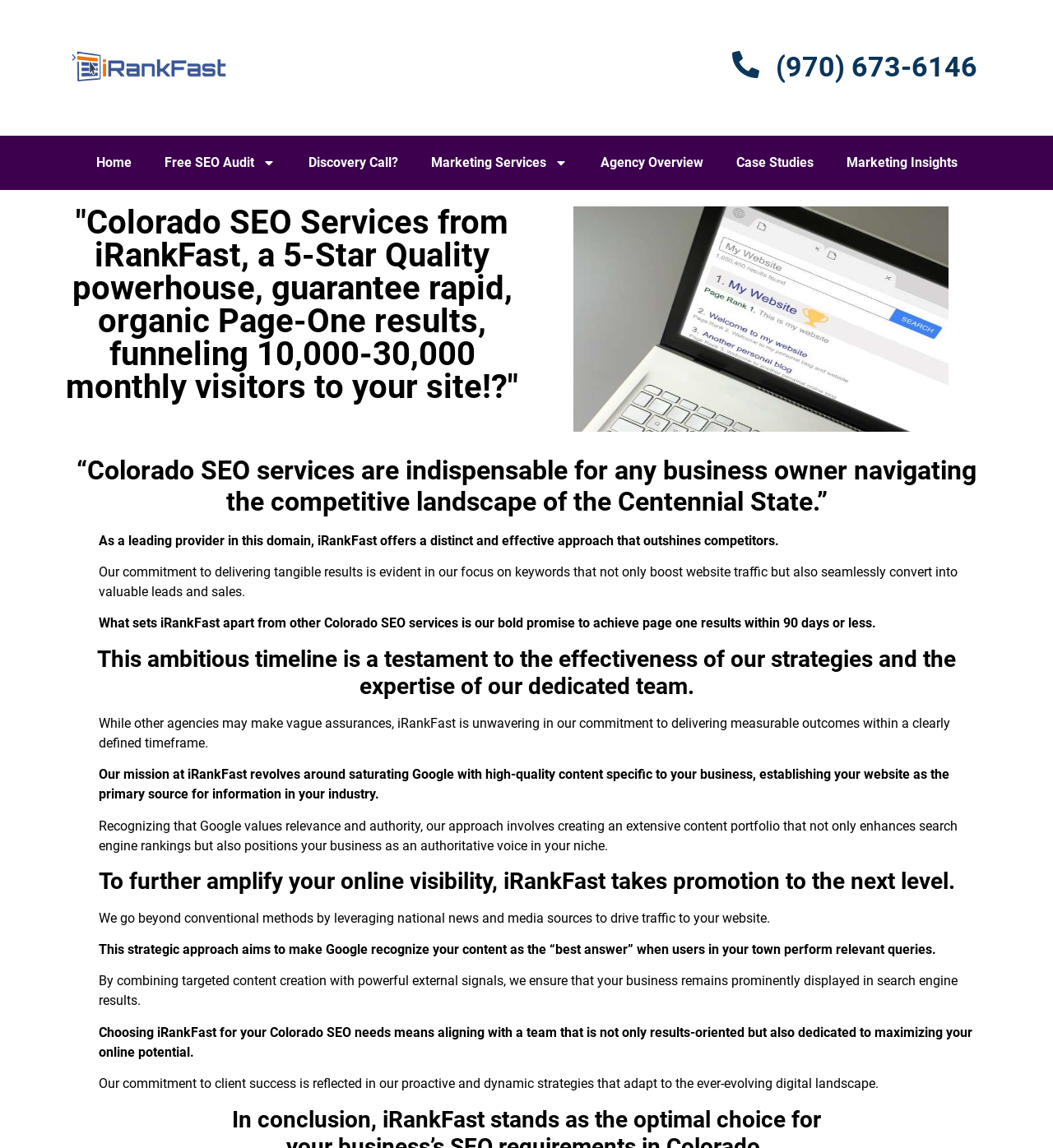Pinpoint the bounding box coordinates of the element that must be clicked to accomplish the following instruction: "Call the phone number". The coordinates should be in the format of four float numbers between 0 and 1, i.e., [left, top, right, bottom].

[0.737, 0.044, 0.928, 0.073]